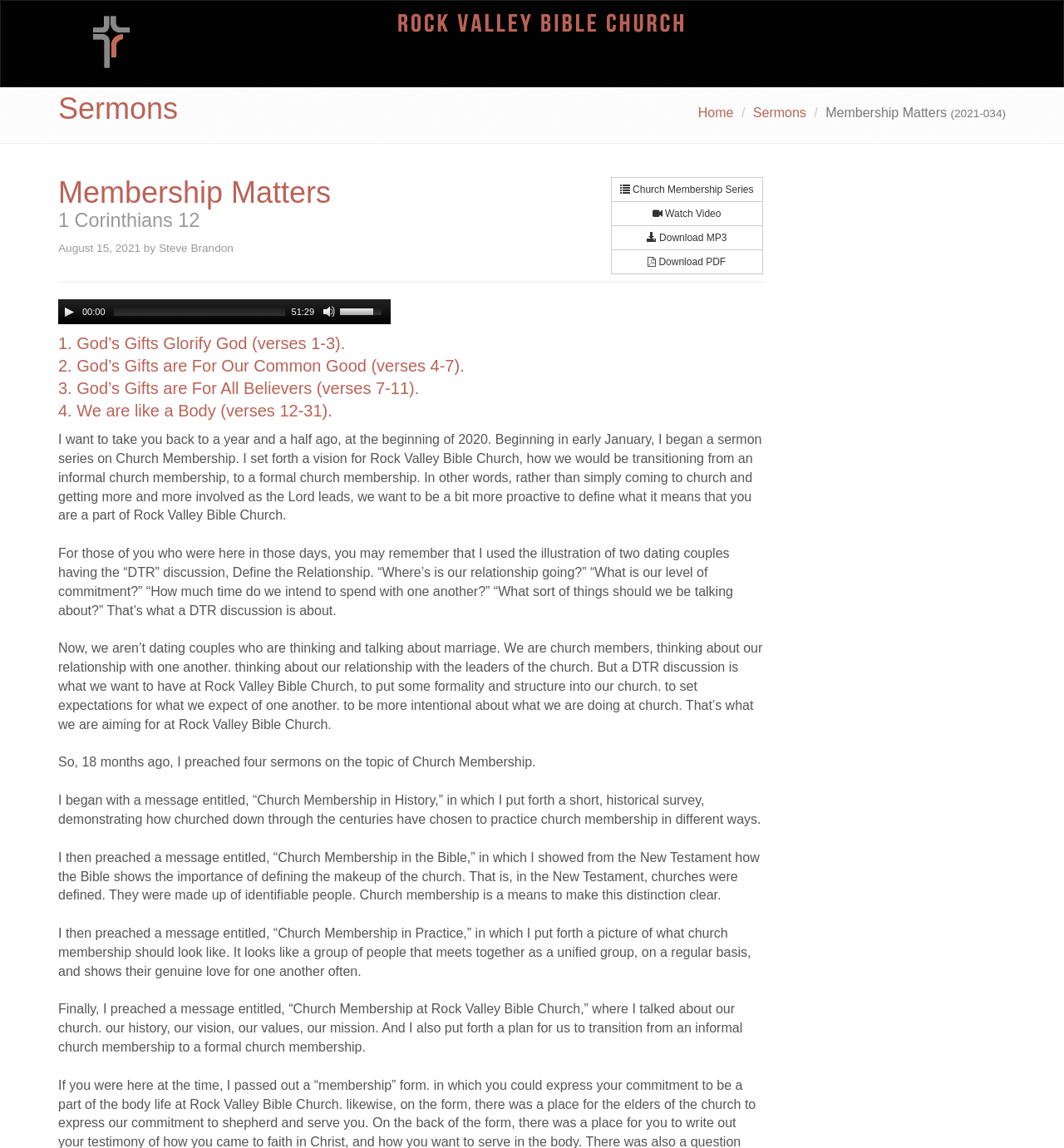Can you find the bounding box coordinates for the element that needs to be clicked to execute this instruction: "Scroll back to top"? The coordinates should be given as four float numbers between 0 and 1, i.e., [left, top, right, bottom].

[0.956, 0.893, 0.996, 0.923]